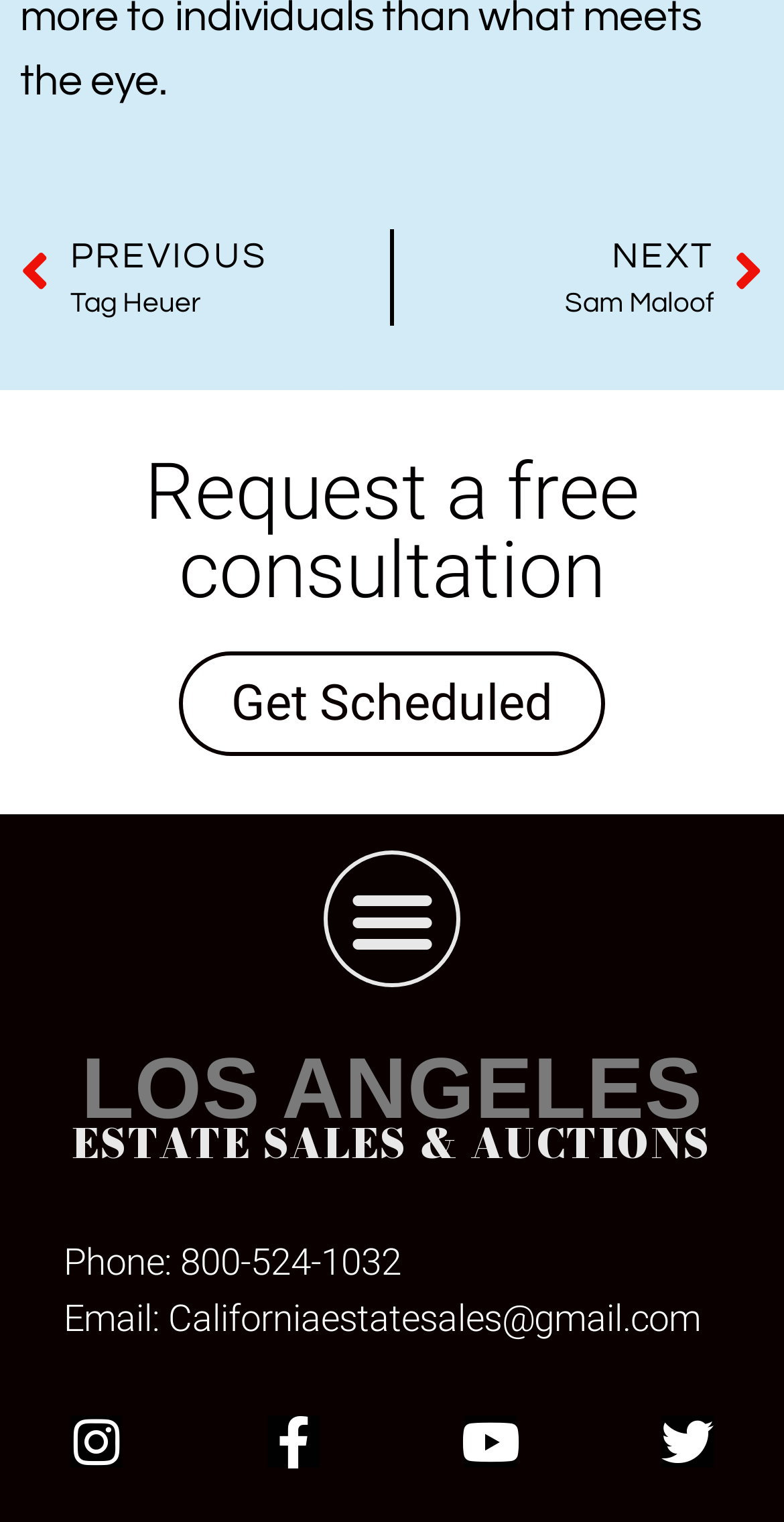Locate the bounding box coordinates of the element to click to perform the following action: 'Get Scheduled'. The coordinates should be given as four float values between 0 and 1, in the form of [left, top, right, bottom].

[0.228, 0.428, 0.772, 0.497]